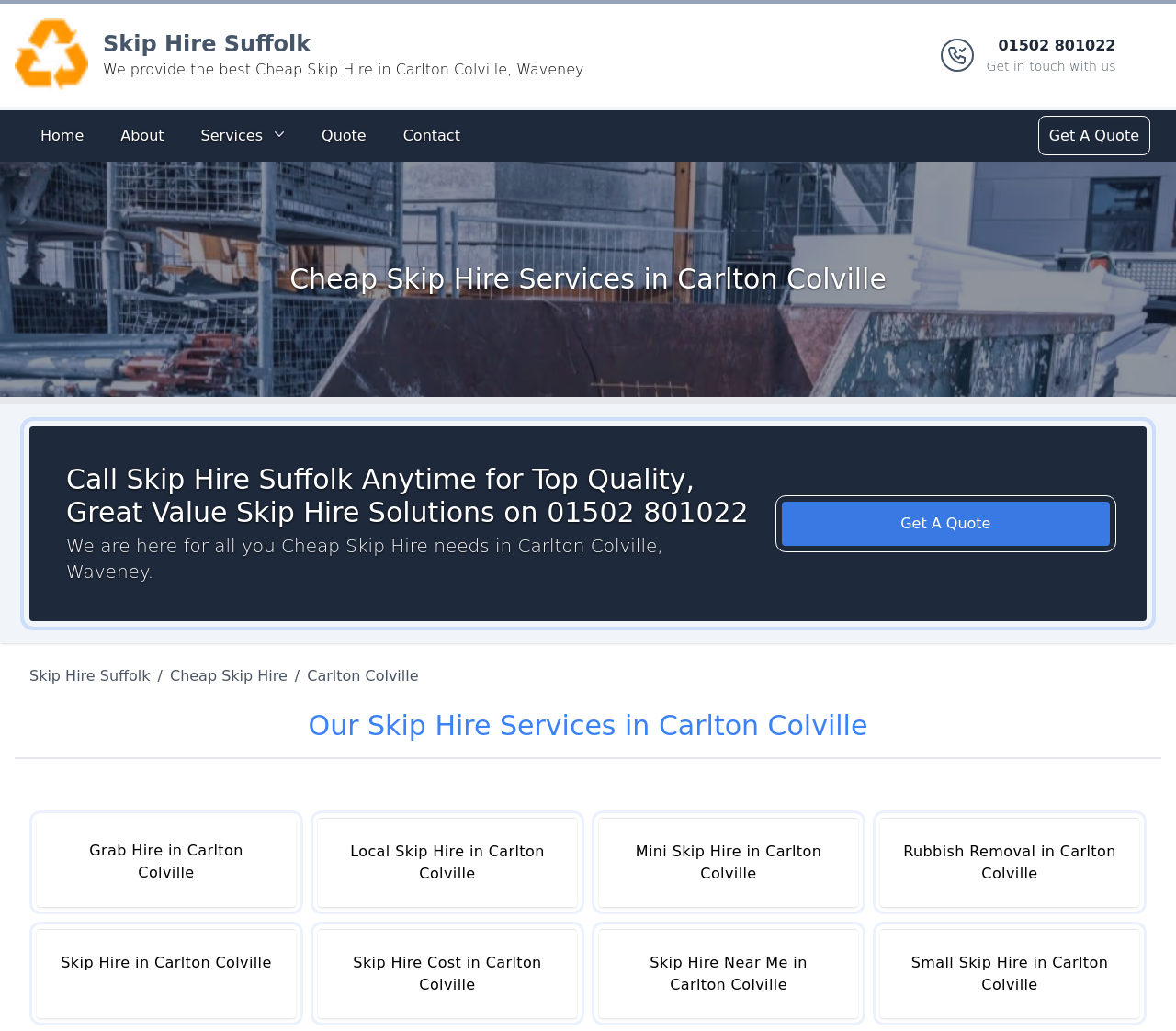Please determine the bounding box coordinates of the clickable area required to carry out the following instruction: "Get a quote for skip hire services". The coordinates must be four float numbers between 0 and 1, represented as [left, top, right, bottom].

[0.886, 0.116, 0.975, 0.147]